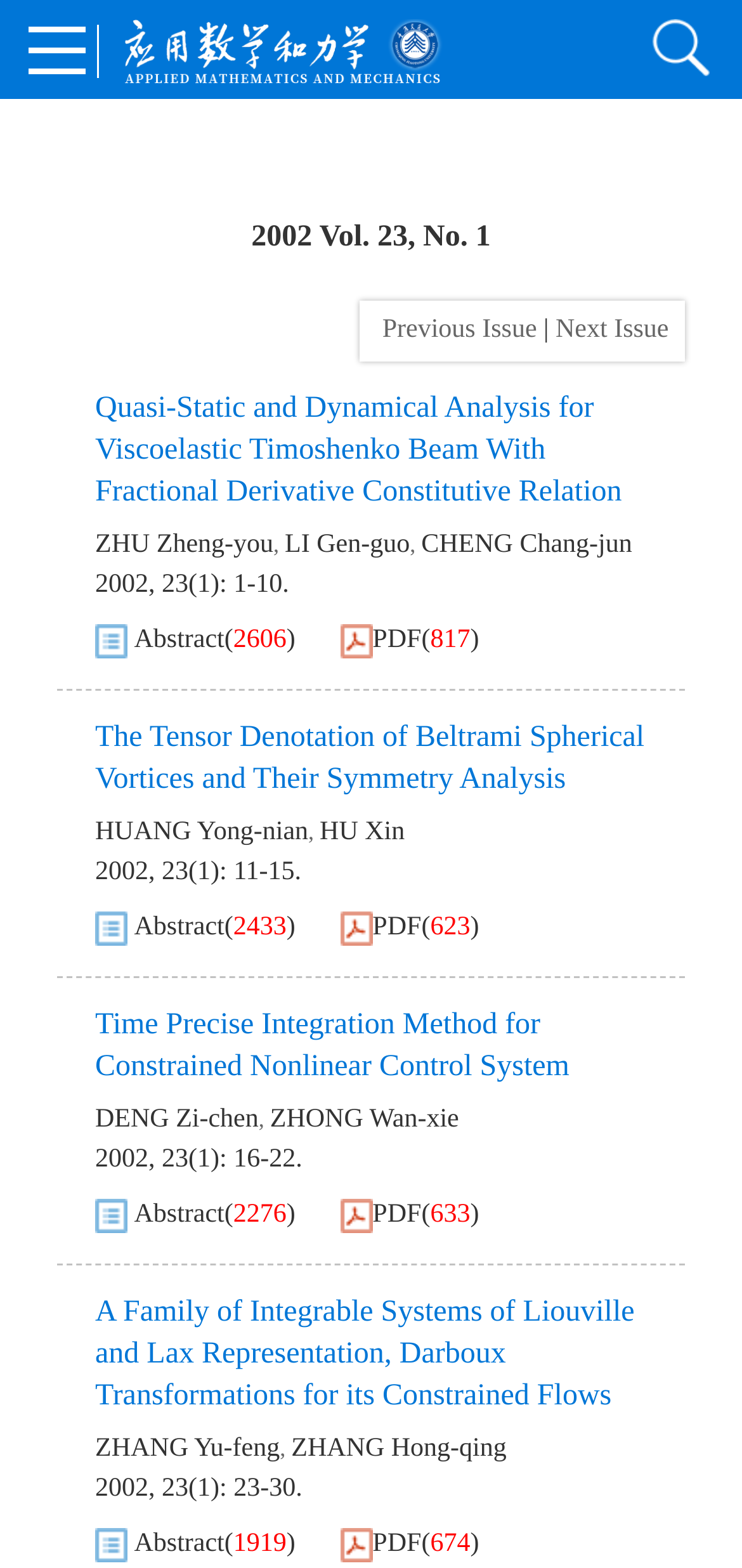Offer a thorough description of the webpage.

This webpage appears to be a journal or academic publication webpage, specifically the table of contents for Volume 23, Issue 1, published in 2002. 

At the top, there is a link to the previous issue, followed by a vertical separator, and then a link to the next issue. 

Below this, there are four articles listed, each with its title, authors, and publication information. The titles of the articles are "Quasi-Static and Dynamical Analysis for Viscoelastic Timoshenko Beam With Fractional Derivative Constitutive Relation", "The Tensor Denotation of Beltrami Spherical Vortices and Their Symmetry Analysis", "Time Precise Integration Method for Constrained Nonlinear Control System", and "A Family of Integrable Systems of Liouville and Lax Representation, Darboux Transformations for its Constrained Flows". 

Each article has its authors listed, separated by commas, and the publication information includes the volume, issue, and page numbers. There are also links to the abstract and PDF of each article, along with the number of views and downloads. 

The articles are arranged vertically, with the first article at the top and the last article at the bottom. The elements are densely packed, with minimal whitespace between them.